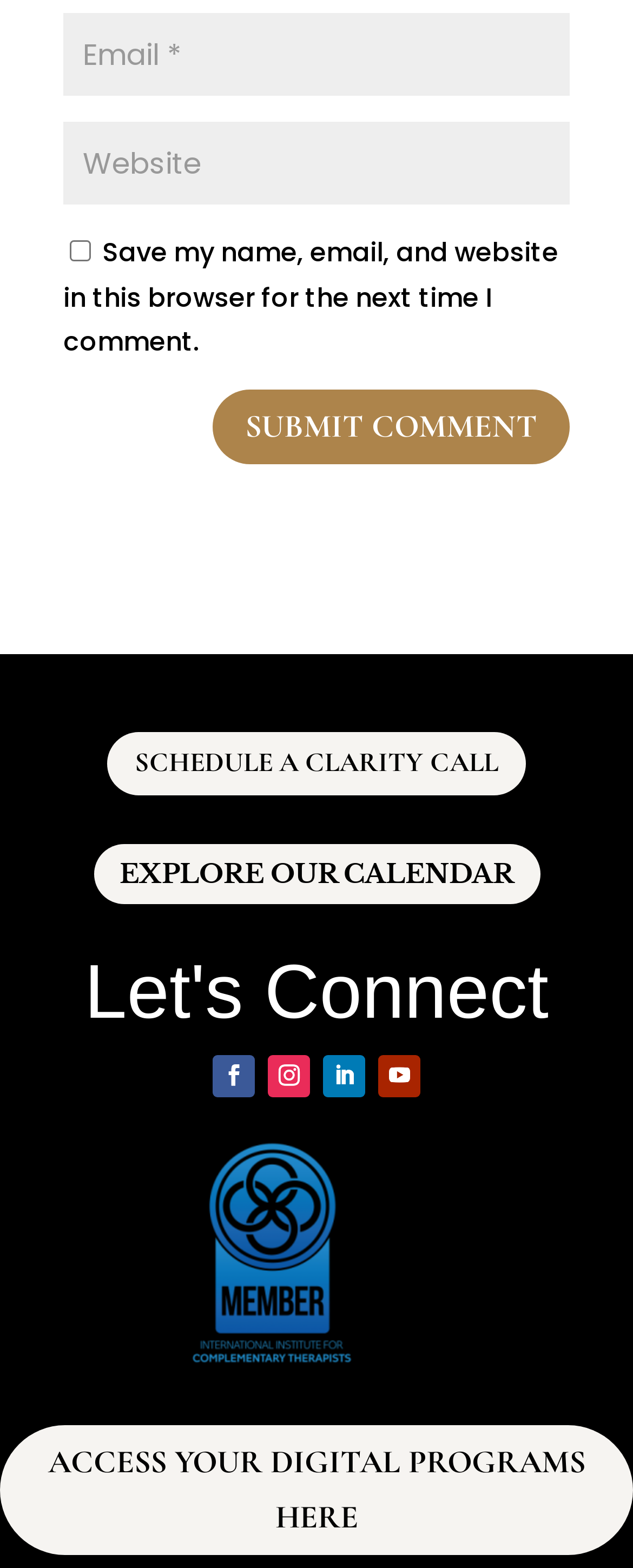Please identify the bounding box coordinates of the clickable area that will fulfill the following instruction: "Access digital programs". The coordinates should be in the format of four float numbers between 0 and 1, i.e., [left, top, right, bottom].

[0.0, 0.909, 1.0, 0.992]